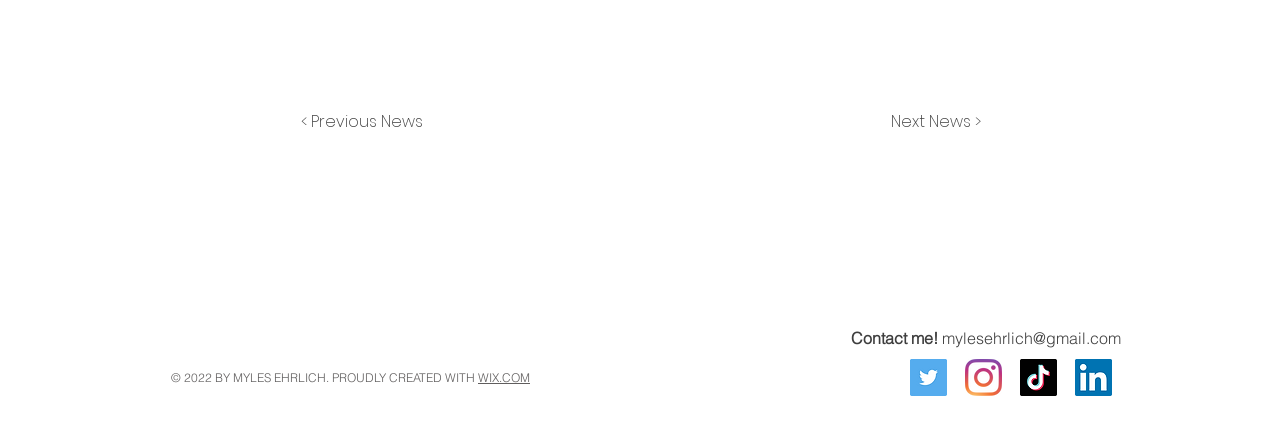Specify the bounding box coordinates of the area to click in order to follow the given instruction: "contact me through email."

[0.736, 0.735, 0.876, 0.78]